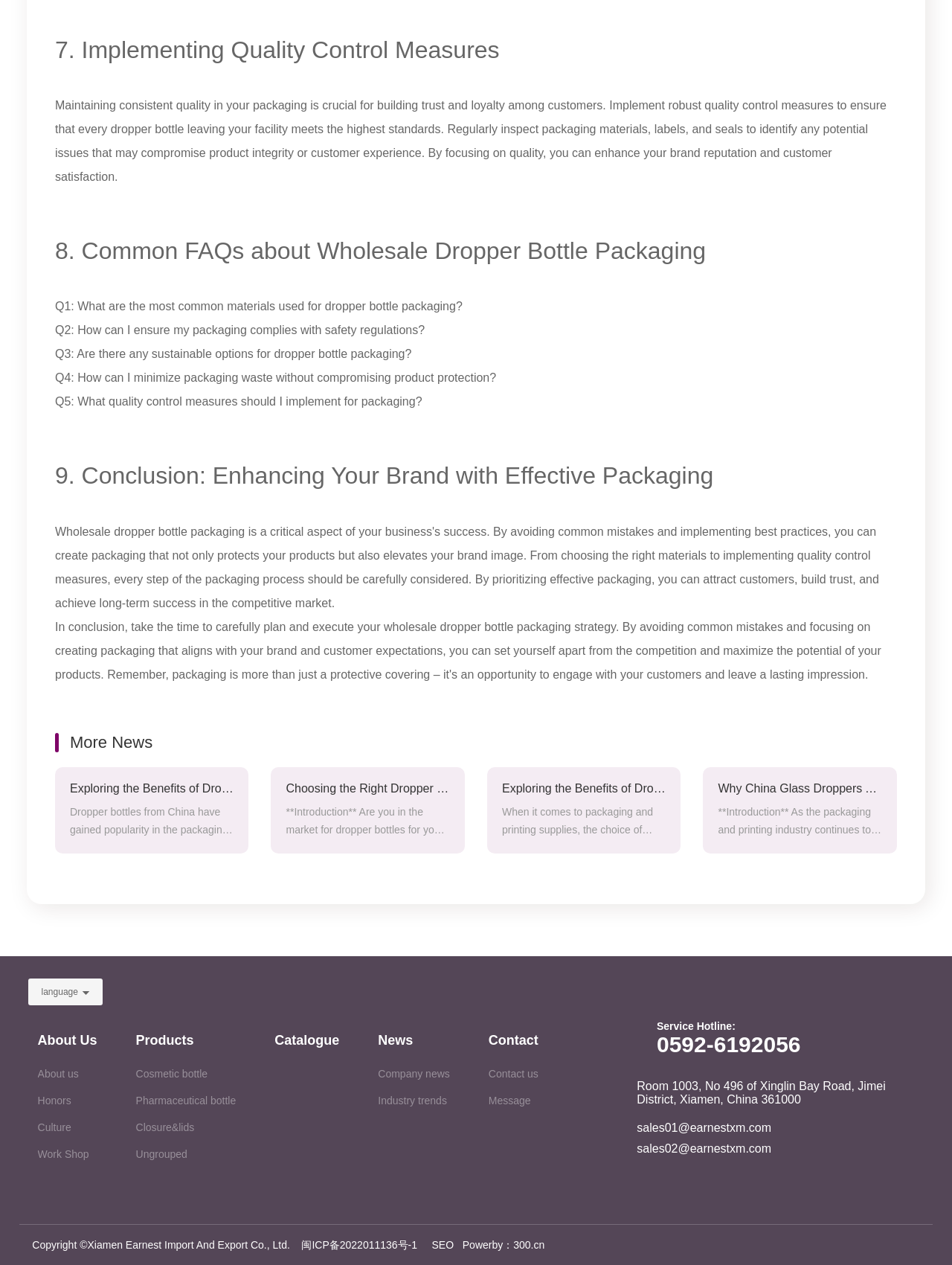Examine the image carefully and respond to the question with a detailed answer: 
Where is the company Xiamen Earnest Import And Export Co., Ltd. located?

The webpage provides the company's address, which is Room 1003, No 496 of Xinglin Bay Road, Jimei District, Xiamen, China 361000, indicating that the company is located in Xiamen, China.